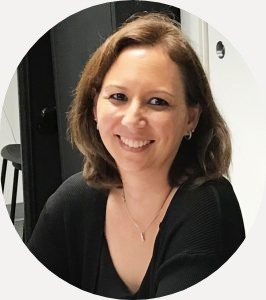Offer a detailed explanation of the image.

The image features a professional and warm portrait of a woman with shoulder-length brunette hair, smiling confidently. She is dressed in a black top and is seated, suggesting a friendly and approachable demeanor. The circular crop of the image emphasizes her facial features and expression, reinforcing a sense of openness and engagement. This image accompanies a heartfelt message from the CEO, expressing gratitude and well-wishes to the community as 2023 comes to a close, highlighting the importance of connections and partnerships in achieving shared goals.